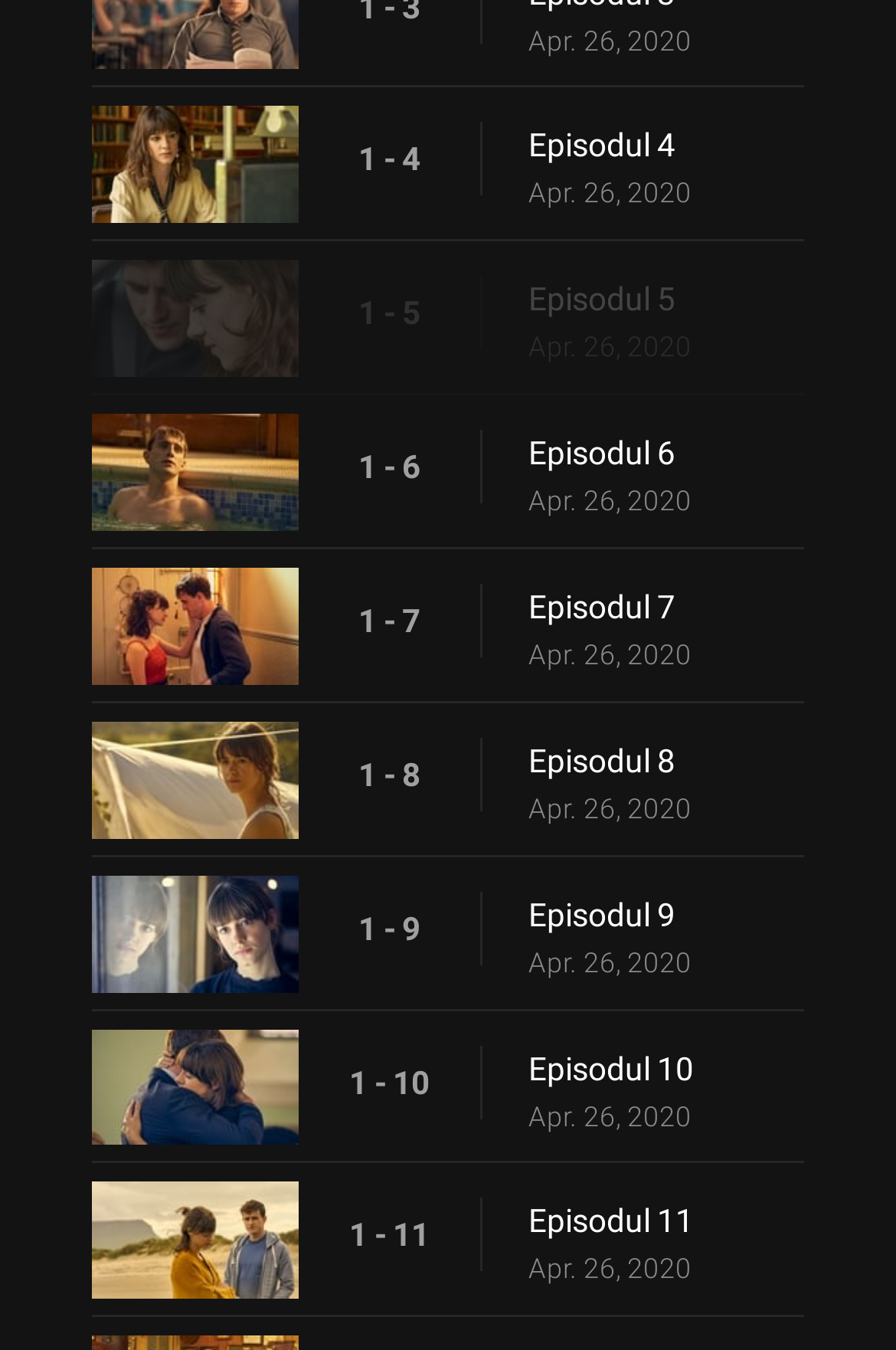Please find the bounding box coordinates of the element that you should click to achieve the following instruction: "view episode 7". The coordinates should be presented as four float numbers between 0 and 1: [left, top, right, bottom].

[0.59, 0.432, 0.949, 0.466]